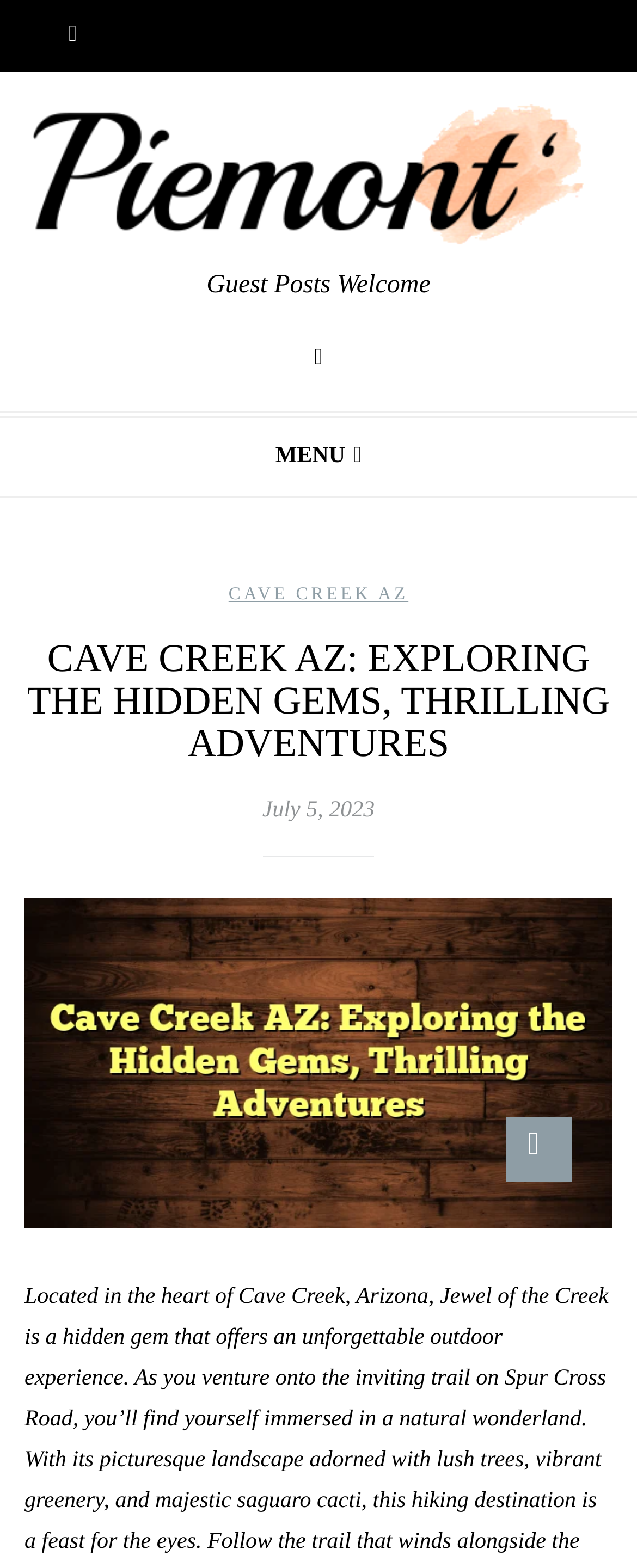What is the date of the article?
Refer to the image and respond with a one-word or short-phrase answer.

July 5, 2023